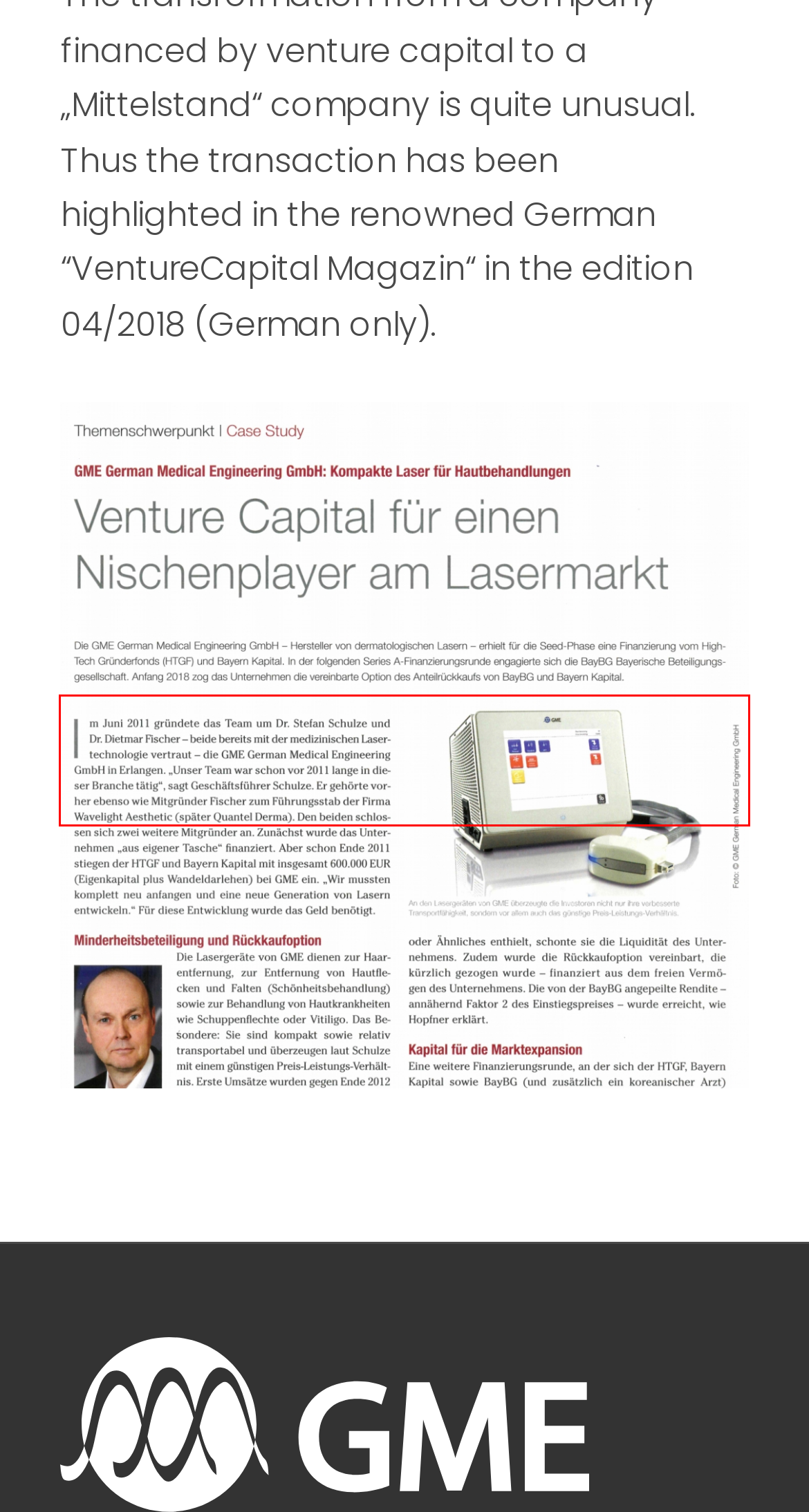Given a screenshot of a webpage with a red bounding box, extract the text content from the UI element inside the red bounding box.

Content from video platforms and social media platforms is blocked by default. If External Media cookies are accepted, access to those contents no longer requires manual consent.